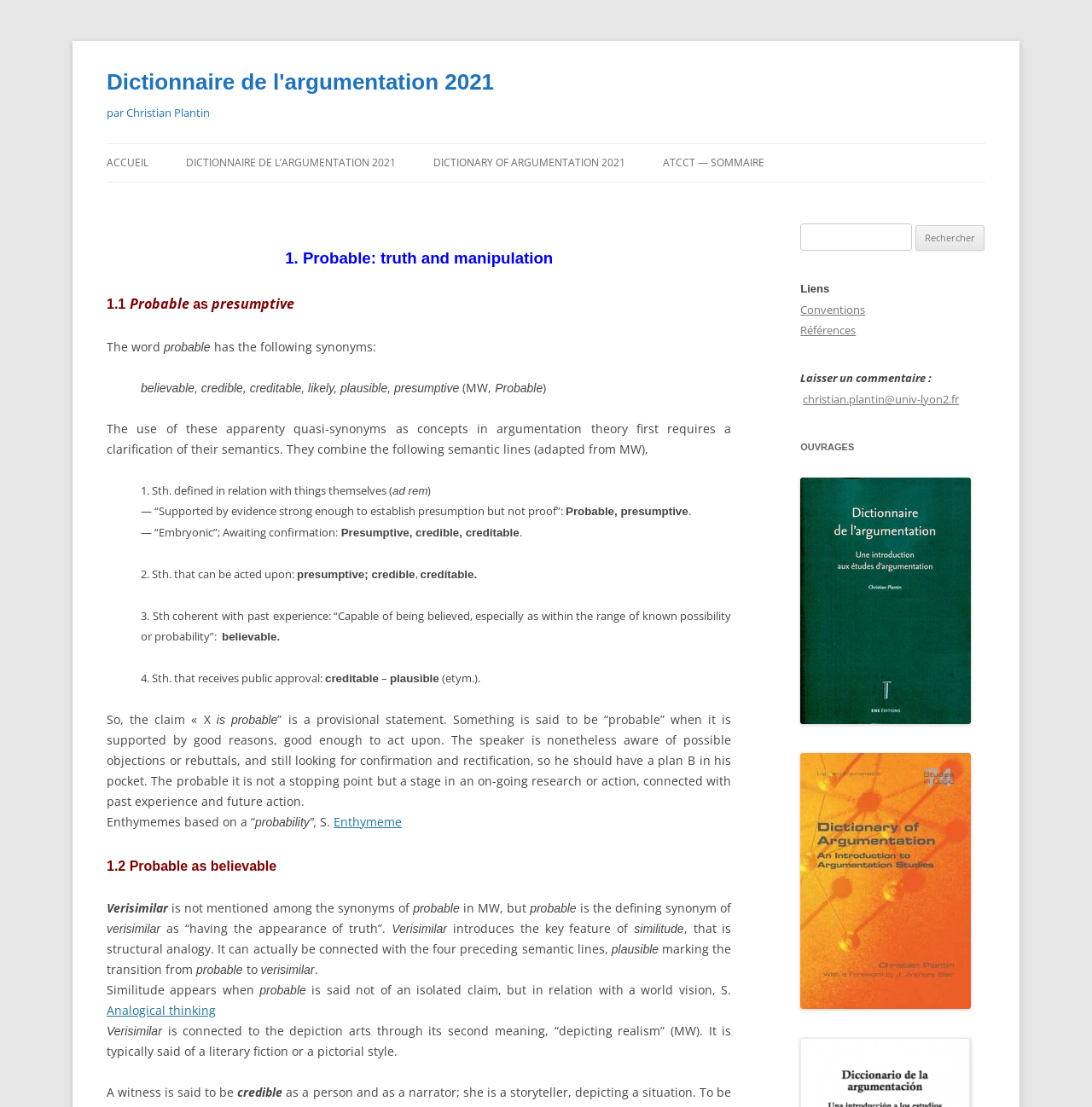Locate the bounding box coordinates of the element to click to perform the following action: 'Read the definition of probable'. The coordinates should be given as four float values between 0 and 1, in the form of [left, top, right, bottom].

[0.098, 0.306, 0.67, 0.32]